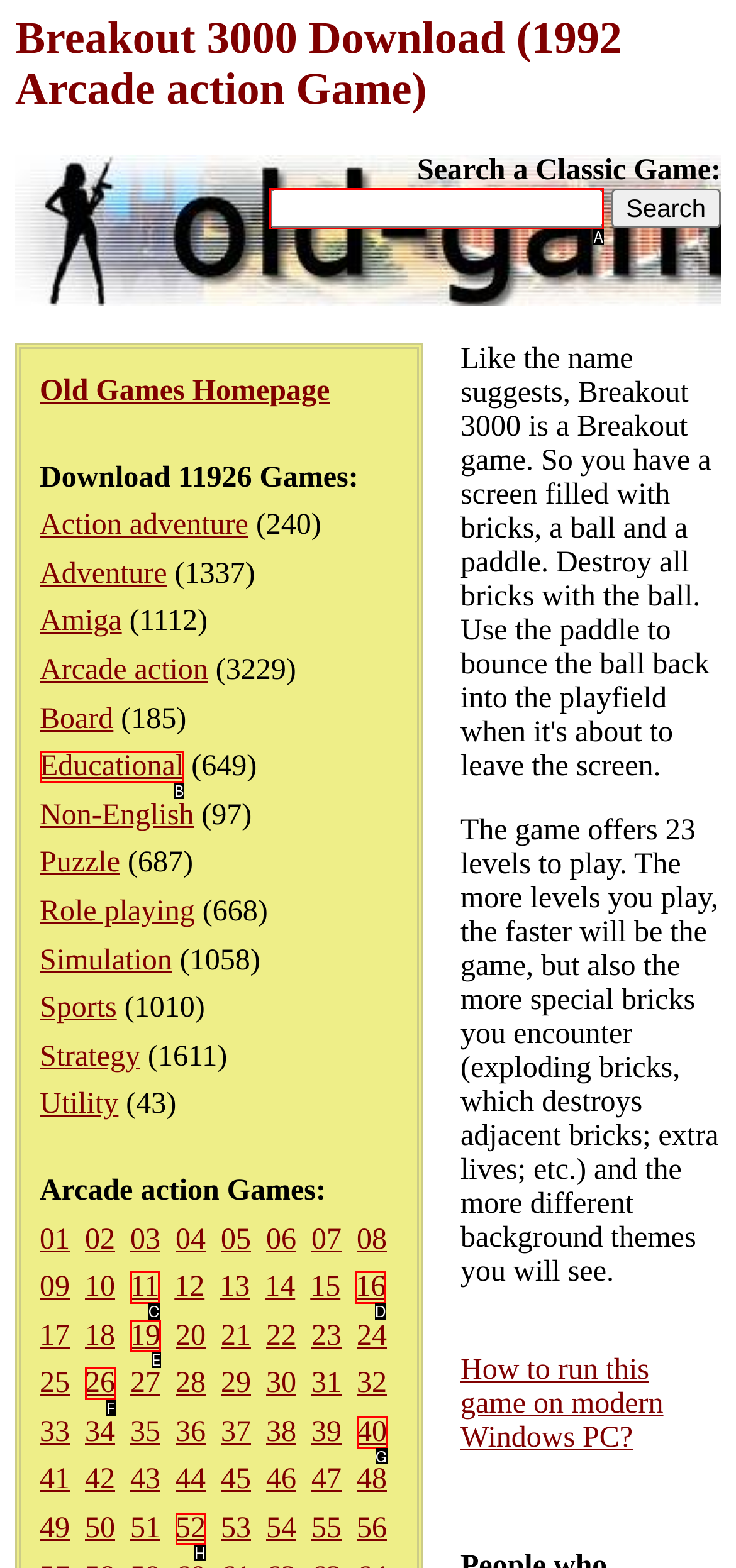Identify the letter of the option that should be selected to accomplish the following task: Click on Accessibility. Provide the letter directly.

None